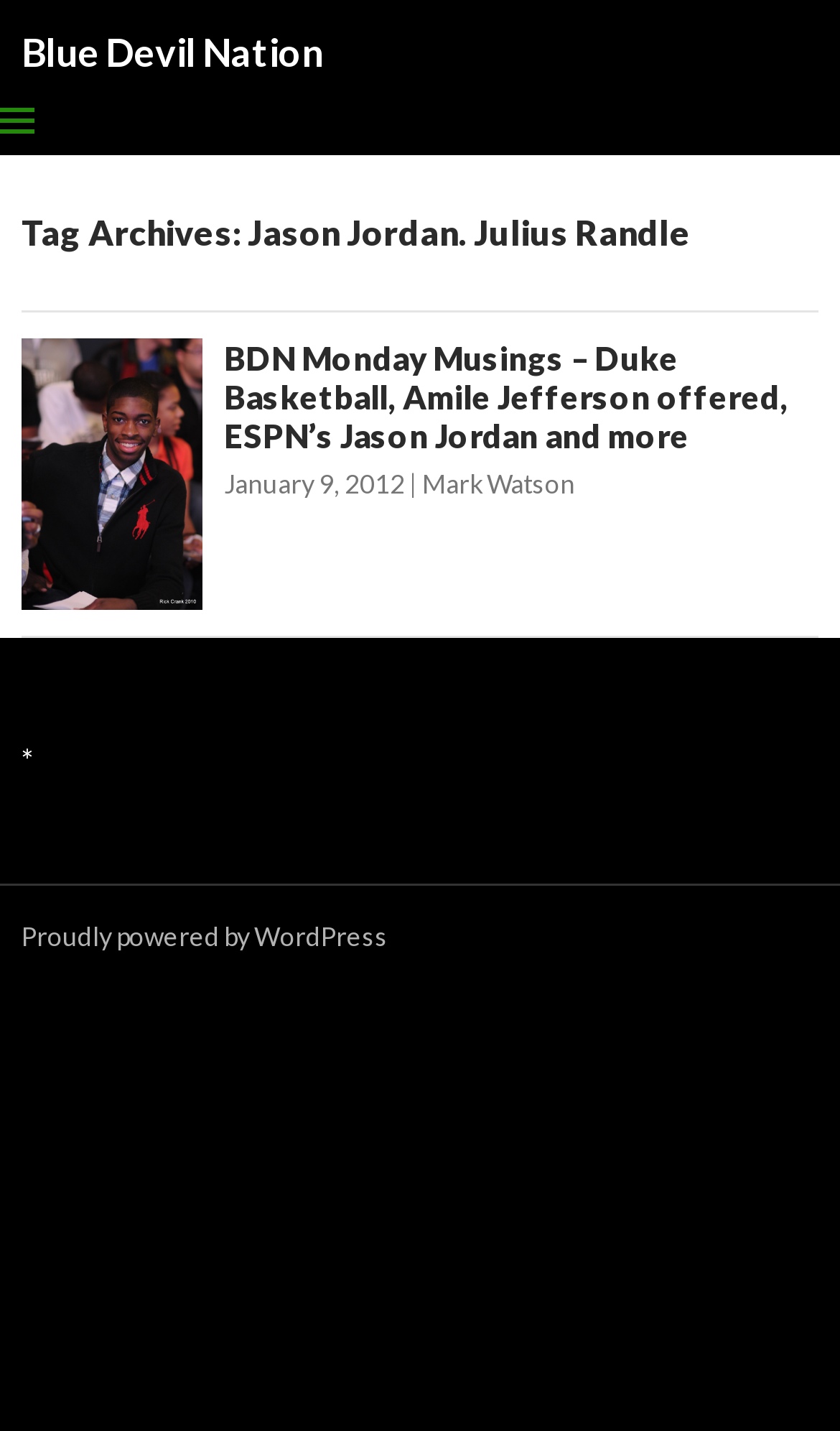Offer an in-depth caption of the entire webpage.

The webpage is about Blue Devil Nation, a website focused on Duke Basketball. At the top, there is a heading "Blue Devil Nation" which is also a link. Below it, there is a small icon represented by "\uf419". 

The main content area is divided into two sections. The top section has a header "Tag Archives: Jason Jordan. Julius Randle" and below it, there is an article with a heading "BDN Monday Musings – Duke Basketball, Amile Jefferson offered, ESPN’s Jason Jordan and more". This heading is also a link. Below the heading, there are three links: "January 9, 2012", "Mark Watson", and a time element.

In the bottom section, there is a complementary area with a link "*". Below it, there is a link "Proudly powered by WordPress". On the right side of the bottom section, there is a link "s2Member®" accompanied by an image with the same name.